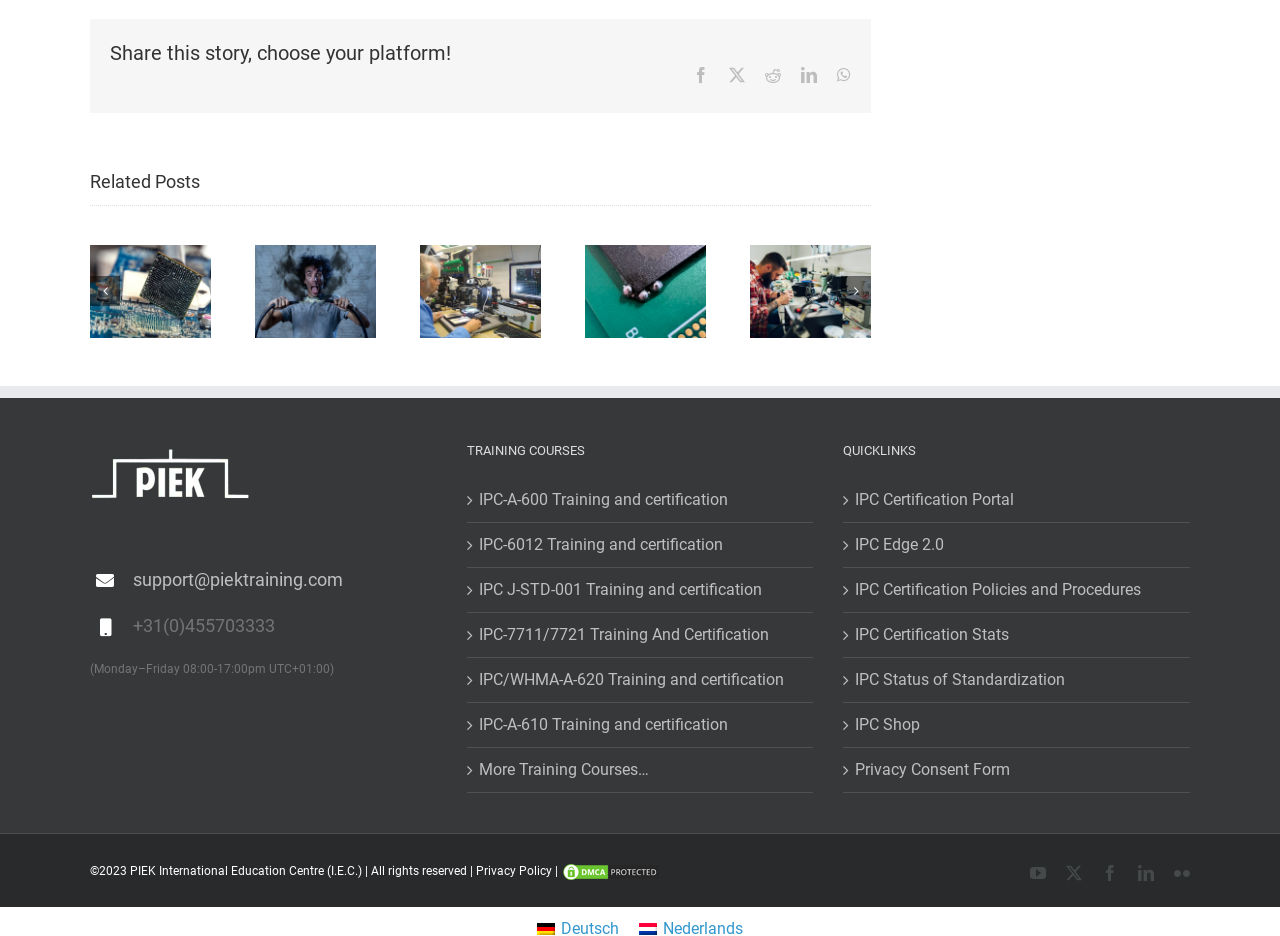Locate the bounding box coordinates of the element's region that should be clicked to carry out the following instruction: "Visit IPC Certification Portal". The coordinates need to be four float numbers between 0 and 1, i.e., [left, top, right, bottom].

[0.668, 0.521, 0.922, 0.547]